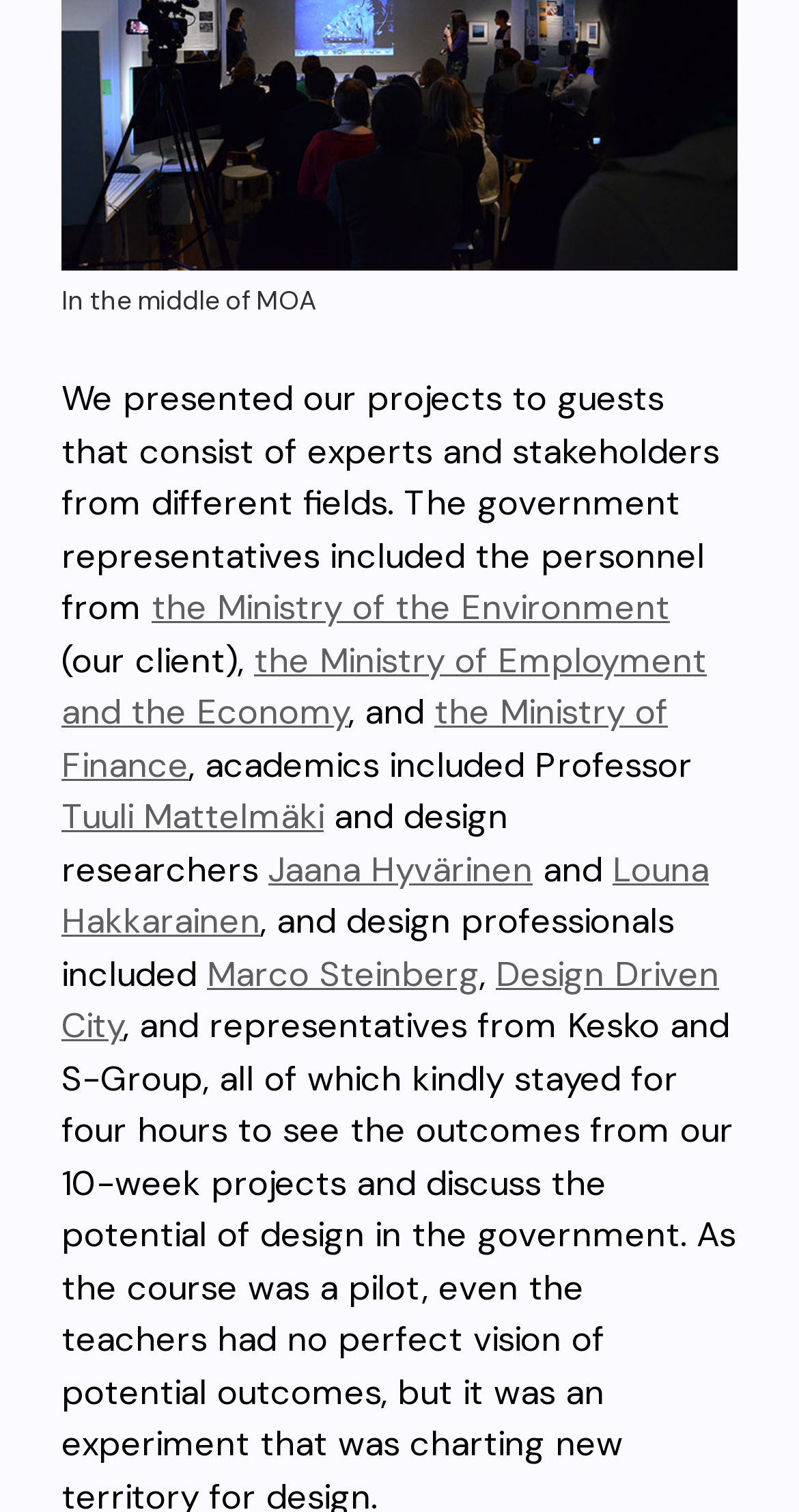Answer the question with a single word or phrase: 
What is the event where projects were presented?

MOA